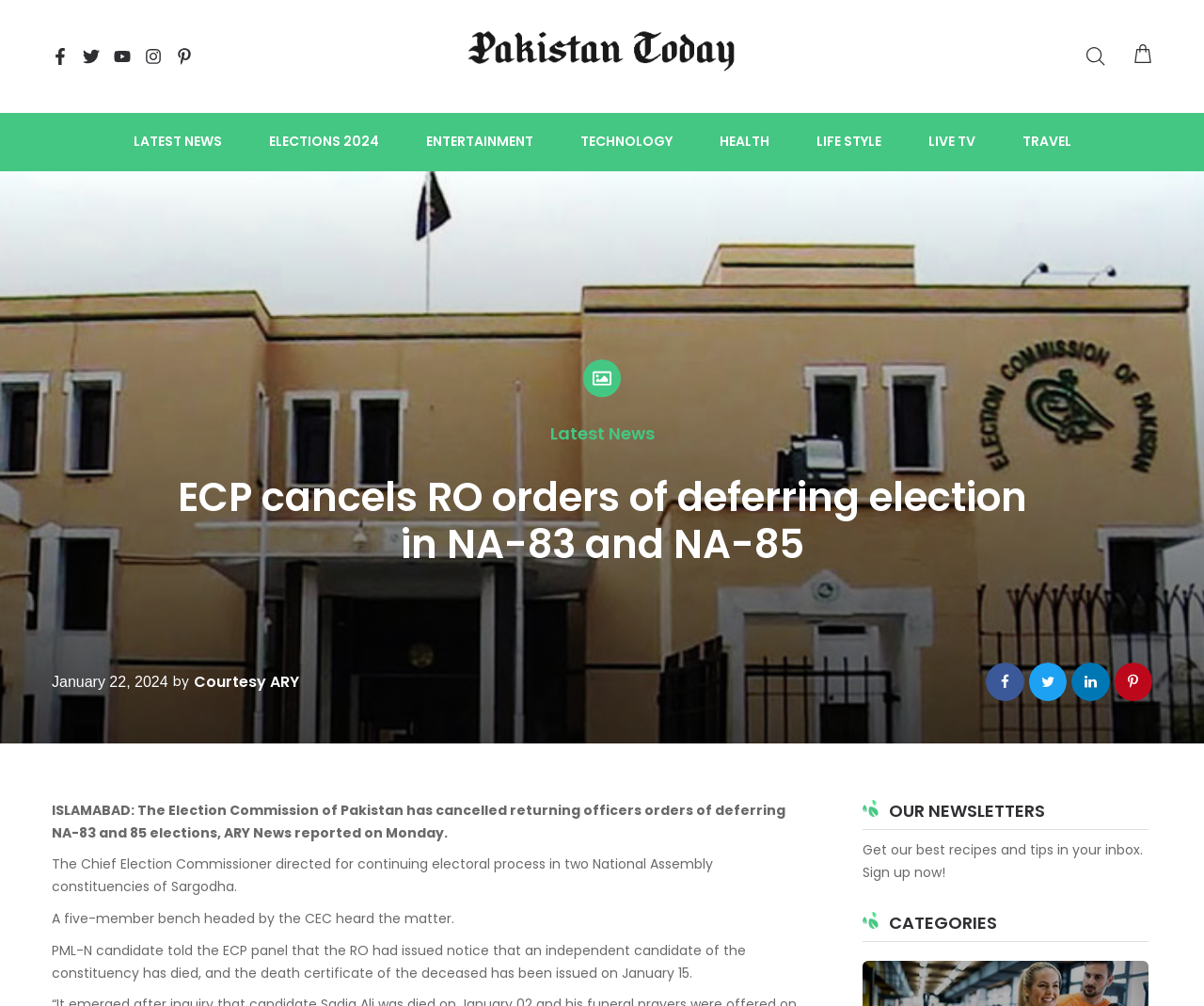Locate the bounding box coordinates of the element to click to perform the following action: 'Read latest news'. The coordinates should be given as four float values between 0 and 1, in the form of [left, top, right, bottom].

[0.111, 0.131, 0.184, 0.151]